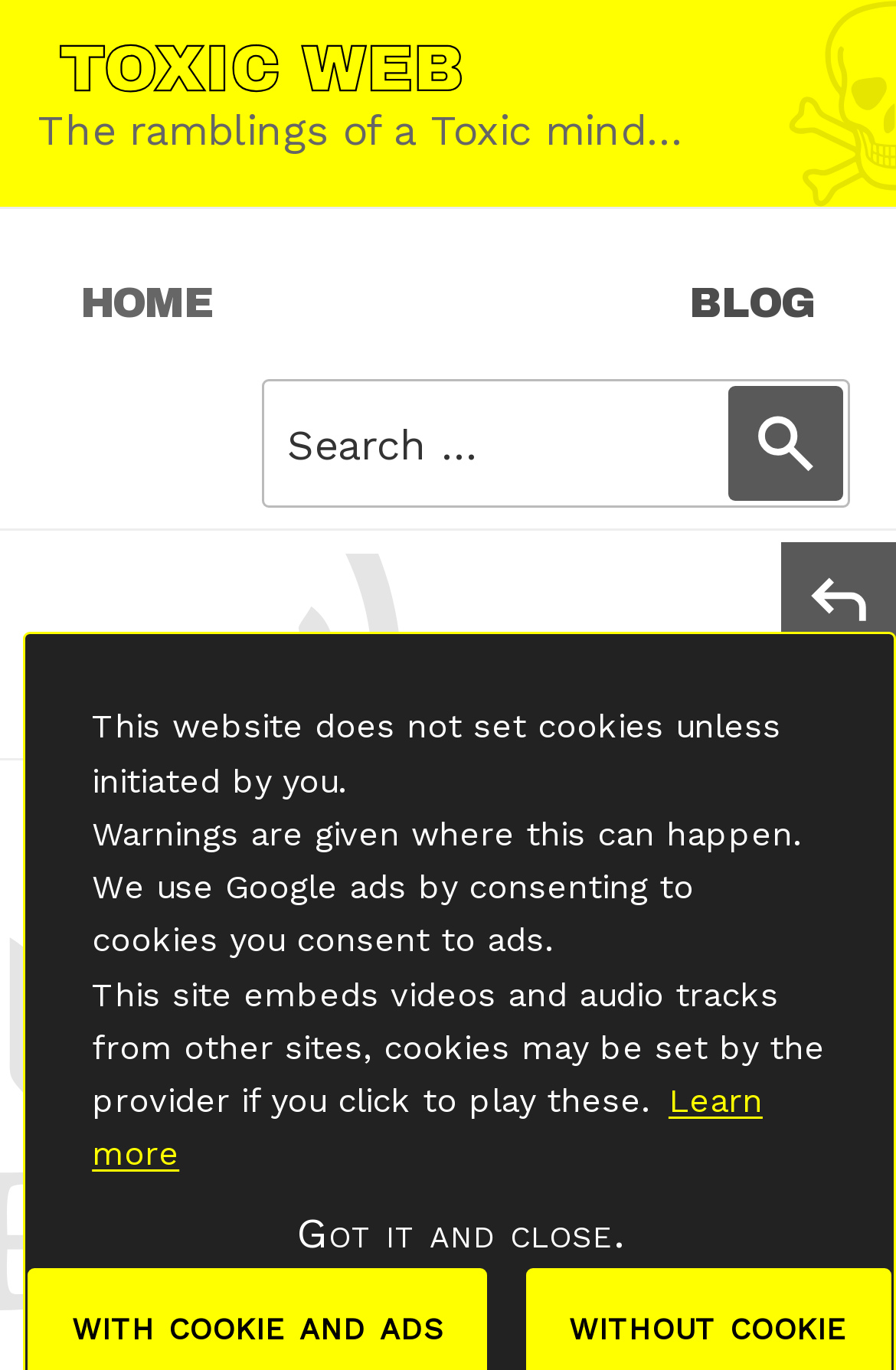Locate the primary headline on the webpage and provide its text.

Even when the two strikers actually manage